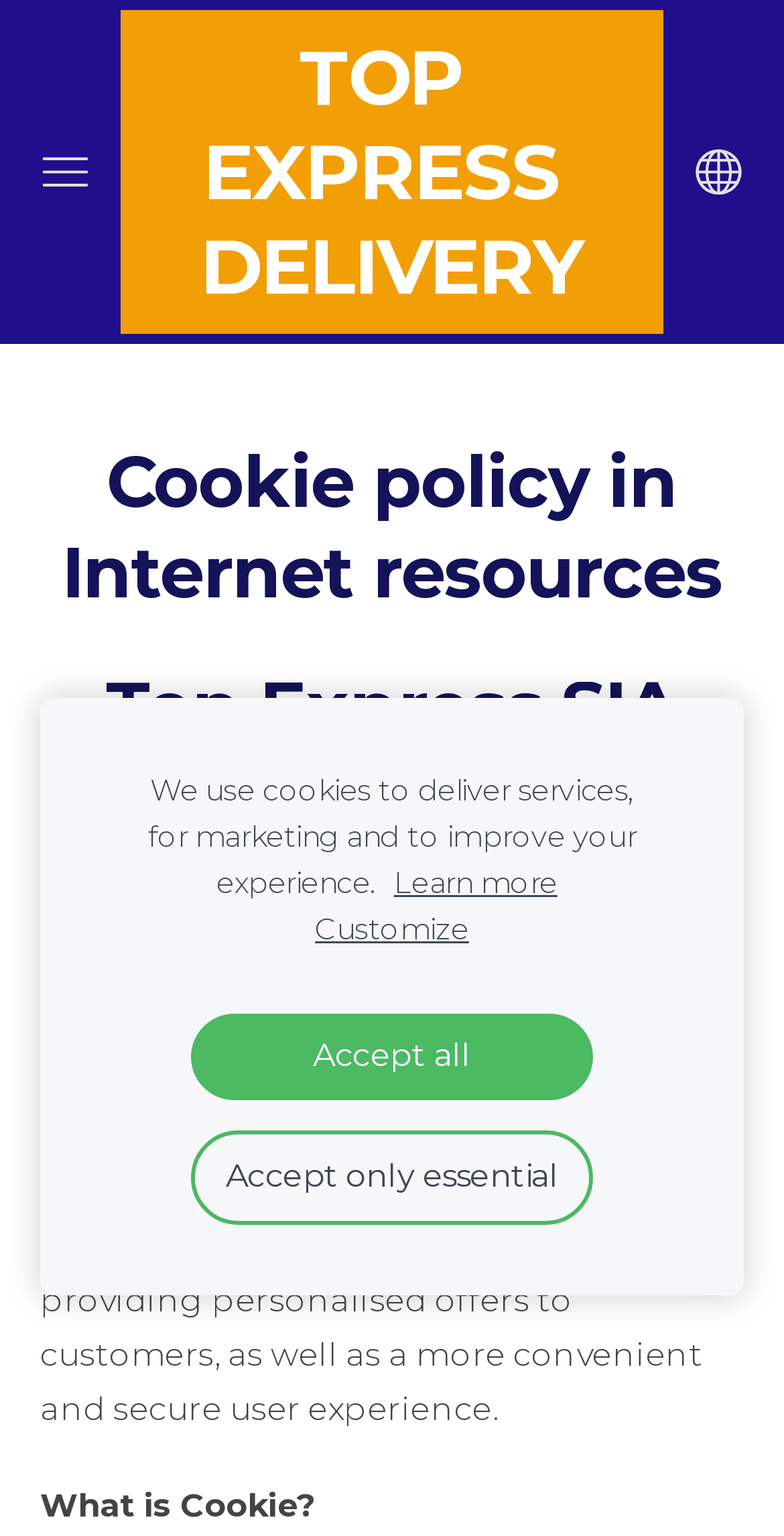Please identify the primary heading on the webpage and return its text.

Cookie policy in Internet resources